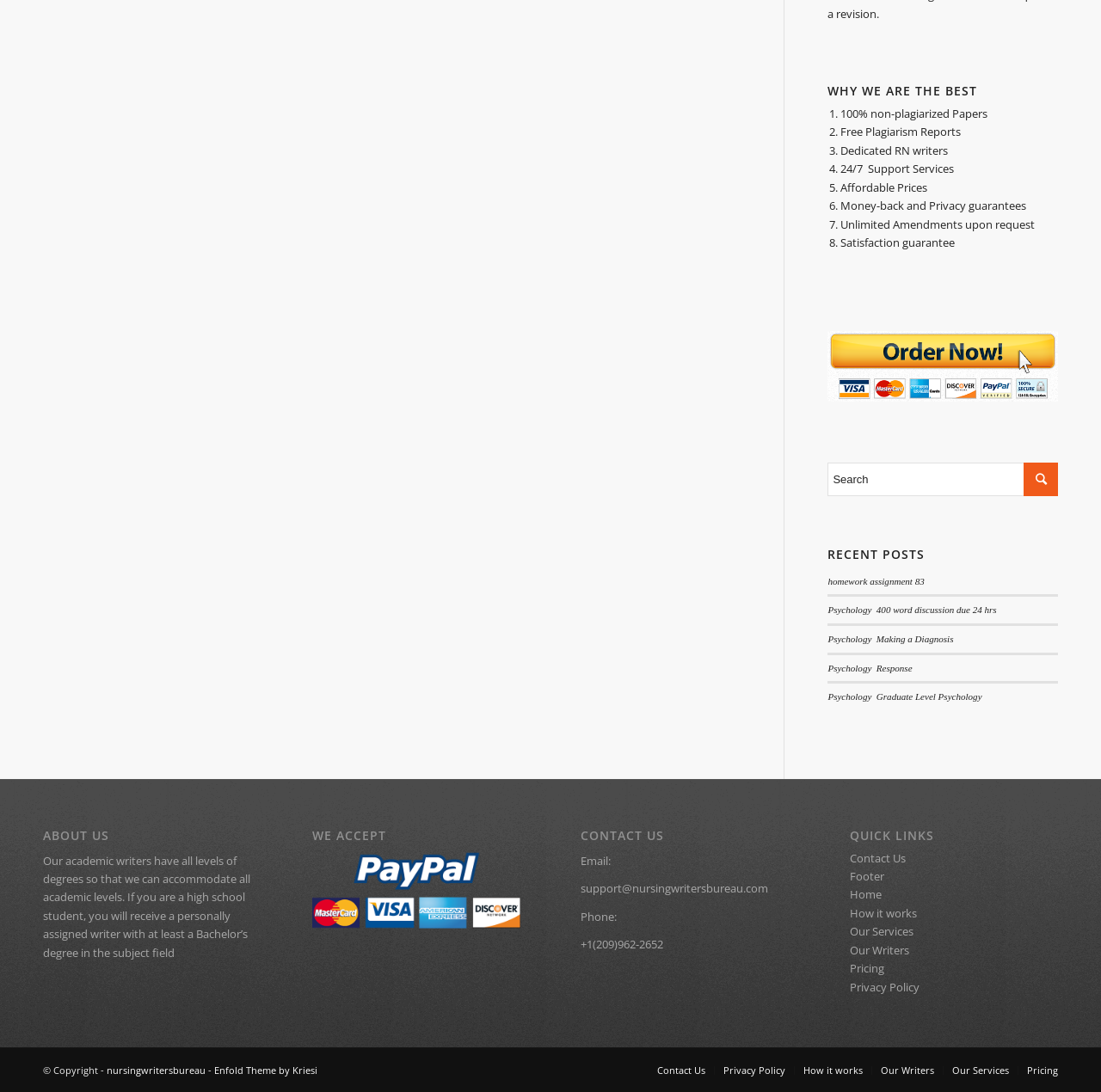Extract the bounding box coordinates for the HTML element that matches this description: "Enfold Theme by Kriesi". The coordinates should be four float numbers between 0 and 1, i.e., [left, top, right, bottom].

[0.195, 0.974, 0.288, 0.986]